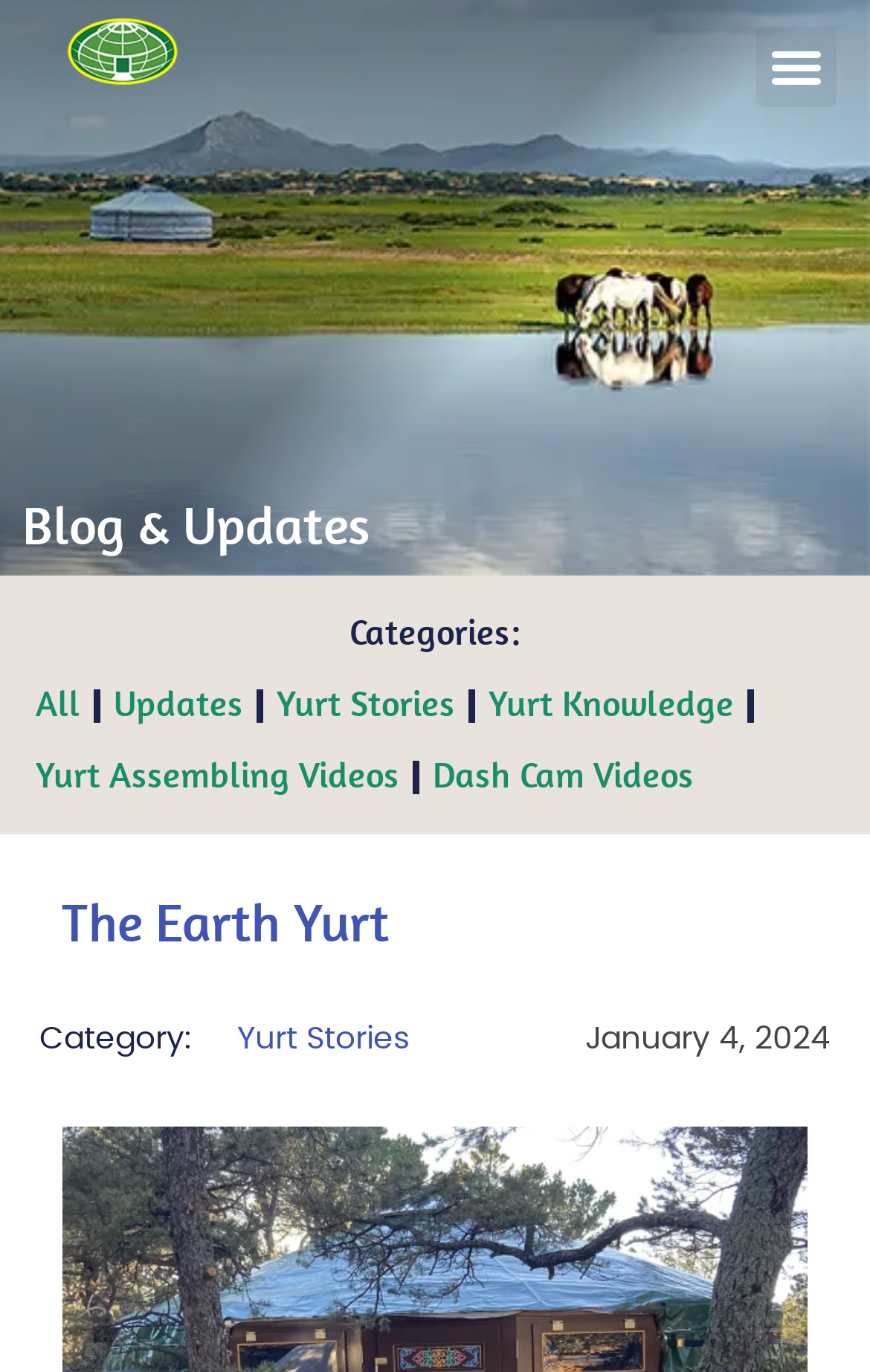What is the date of the latest update?
Refer to the image and give a detailed answer to the query.

The date is located below the 'Yurt Stories' category, and it's a link with the text 'January 4, 2024'.